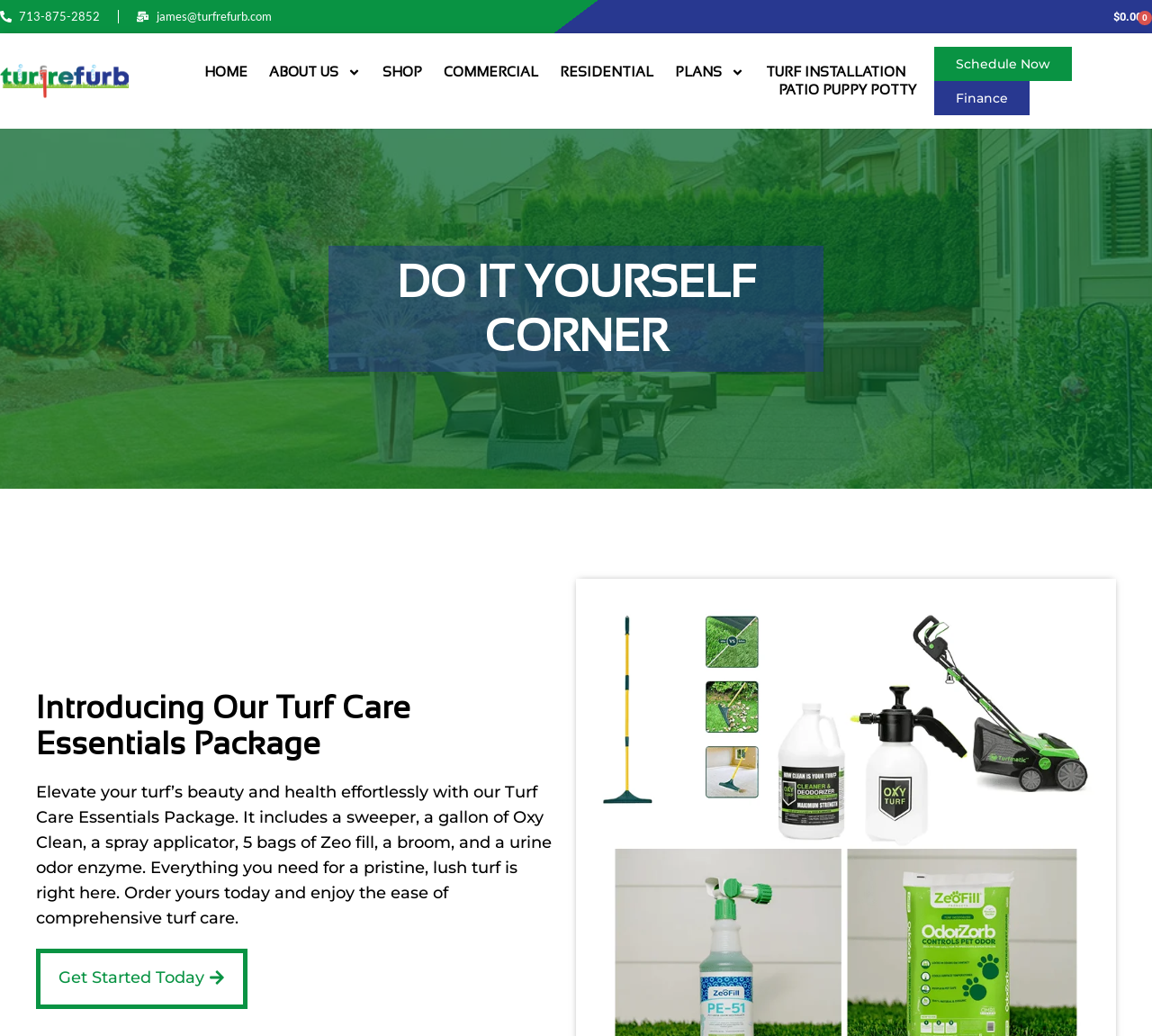Extract the bounding box coordinates for the HTML element that matches this description: "Get Started Today". The coordinates should be four float numbers between 0 and 1, i.e., [left, top, right, bottom].

[0.031, 0.915, 0.215, 0.974]